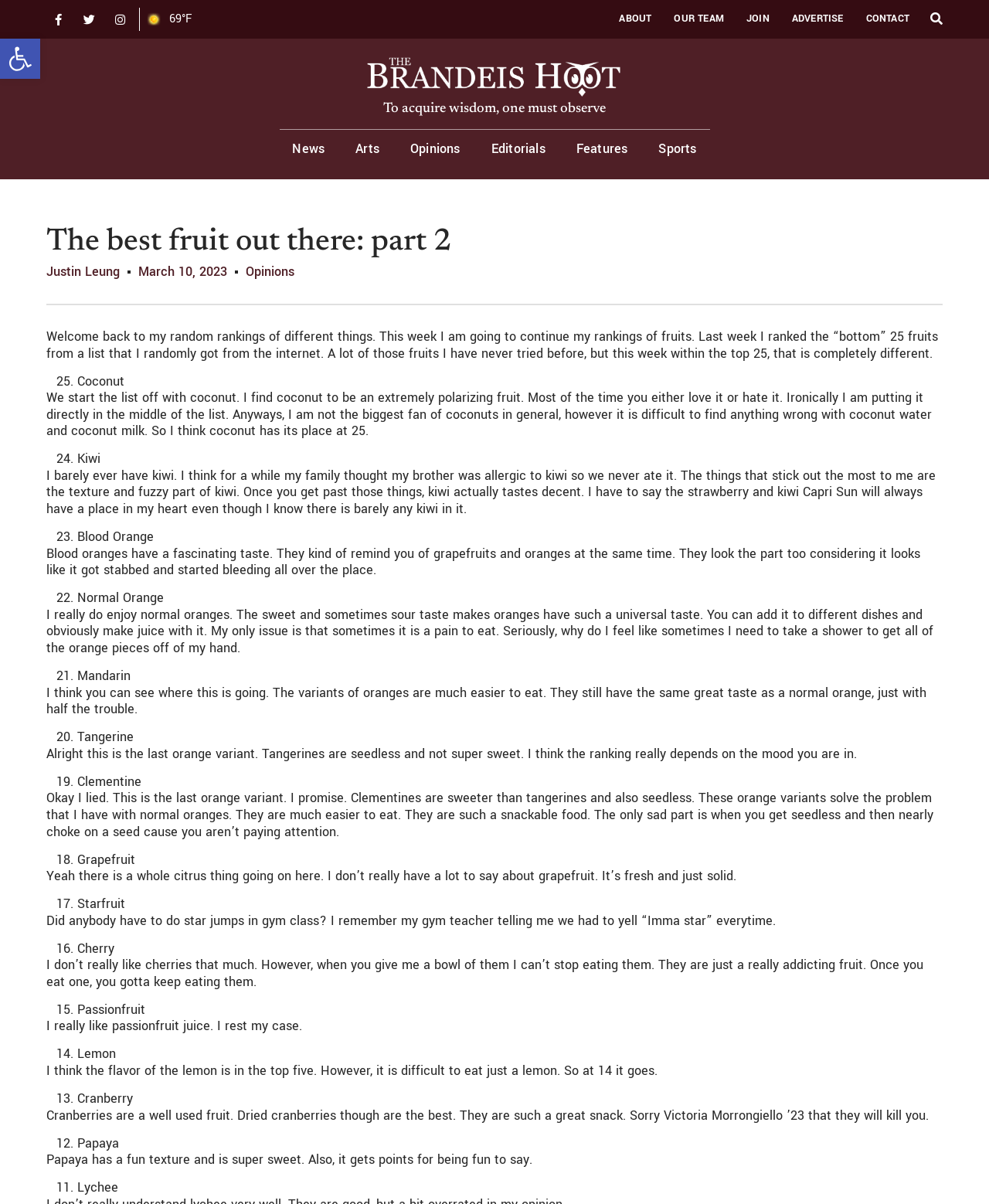Determine the bounding box coordinates for the clickable element required to fulfill the instruction: "Click on the News link". Provide the coordinates as four float numbers between 0 and 1, i.e., [left, top, right, bottom].

[0.296, 0.117, 0.328, 0.13]